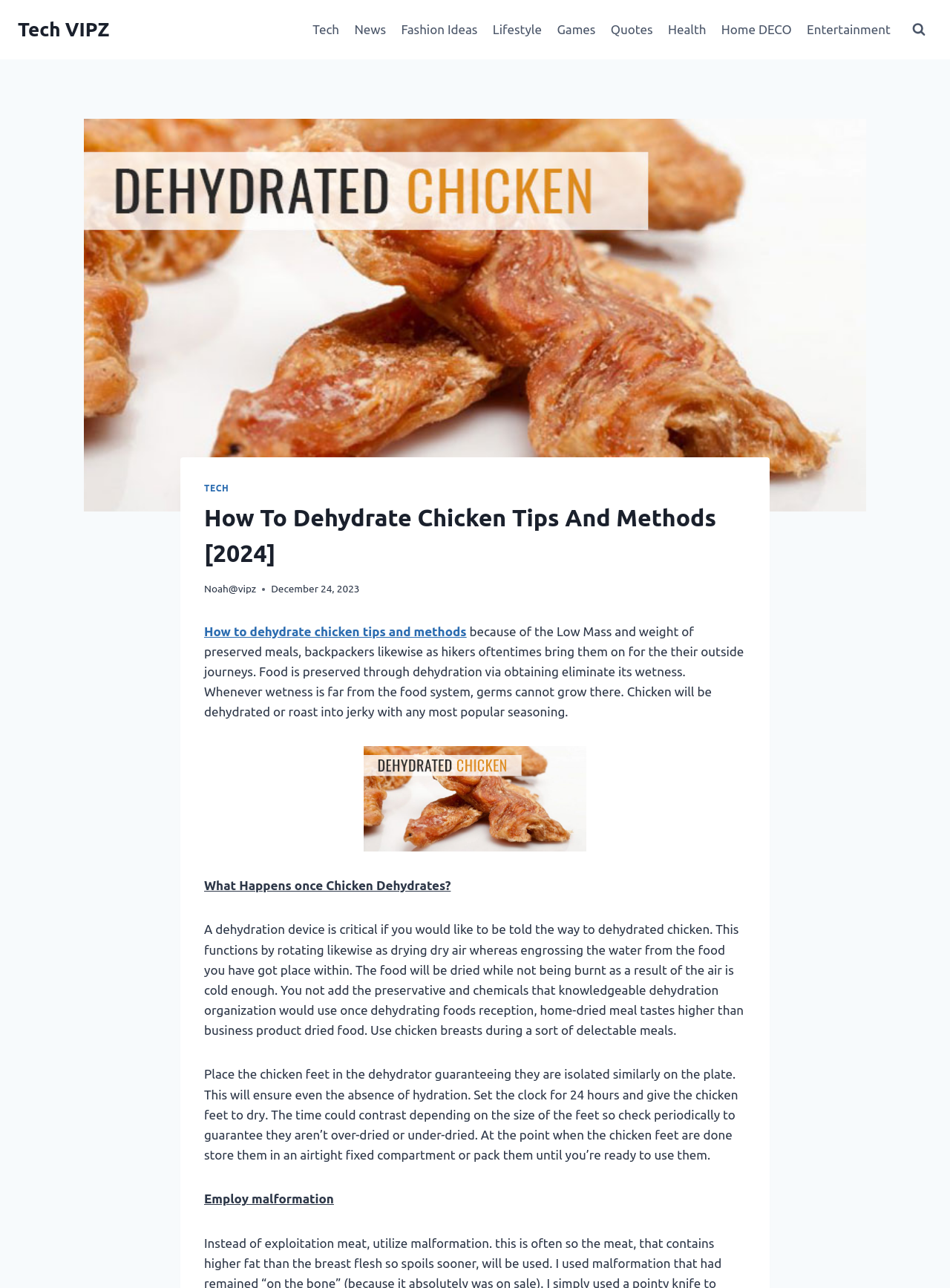Pinpoint the bounding box coordinates of the element that must be clicked to accomplish the following instruction: "Click on the 'Salon Price List' link". The coordinates should be in the format of four float numbers between 0 and 1, i.e., [left, top, right, bottom].

None